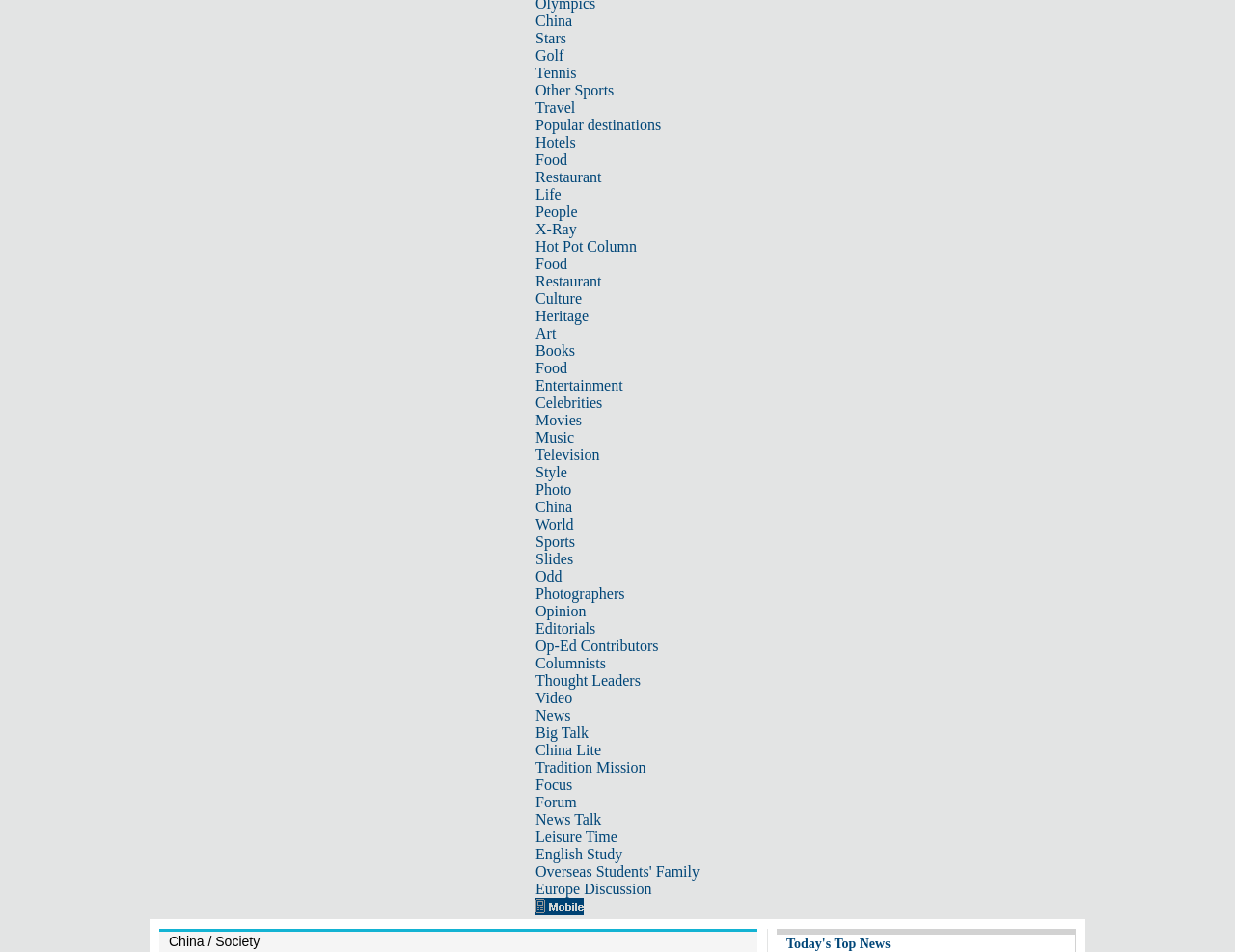Please provide the bounding box coordinate of the region that matches the element description: Thought Leaders. Coordinates should be in the format (top-left x, top-left y, bottom-right x, bottom-right y) and all values should be between 0 and 1.

[0.434, 0.706, 0.519, 0.723]